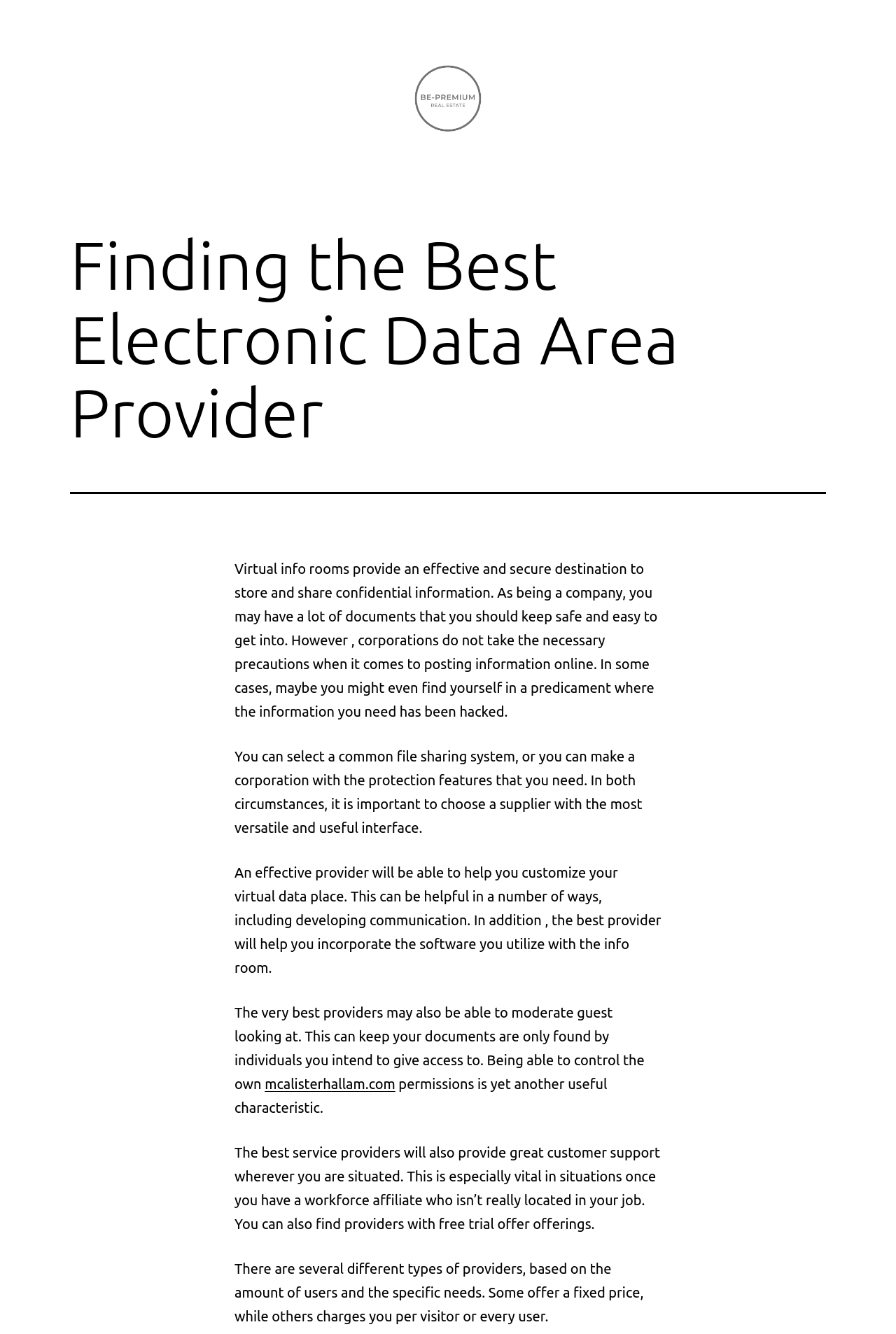What feature helps in developing communication?
Answer the question with a thorough and detailed explanation.

The webpage states that an effective provider will be able to help customize your virtual data place, which can be helpful in a number of ways, including developing communication.